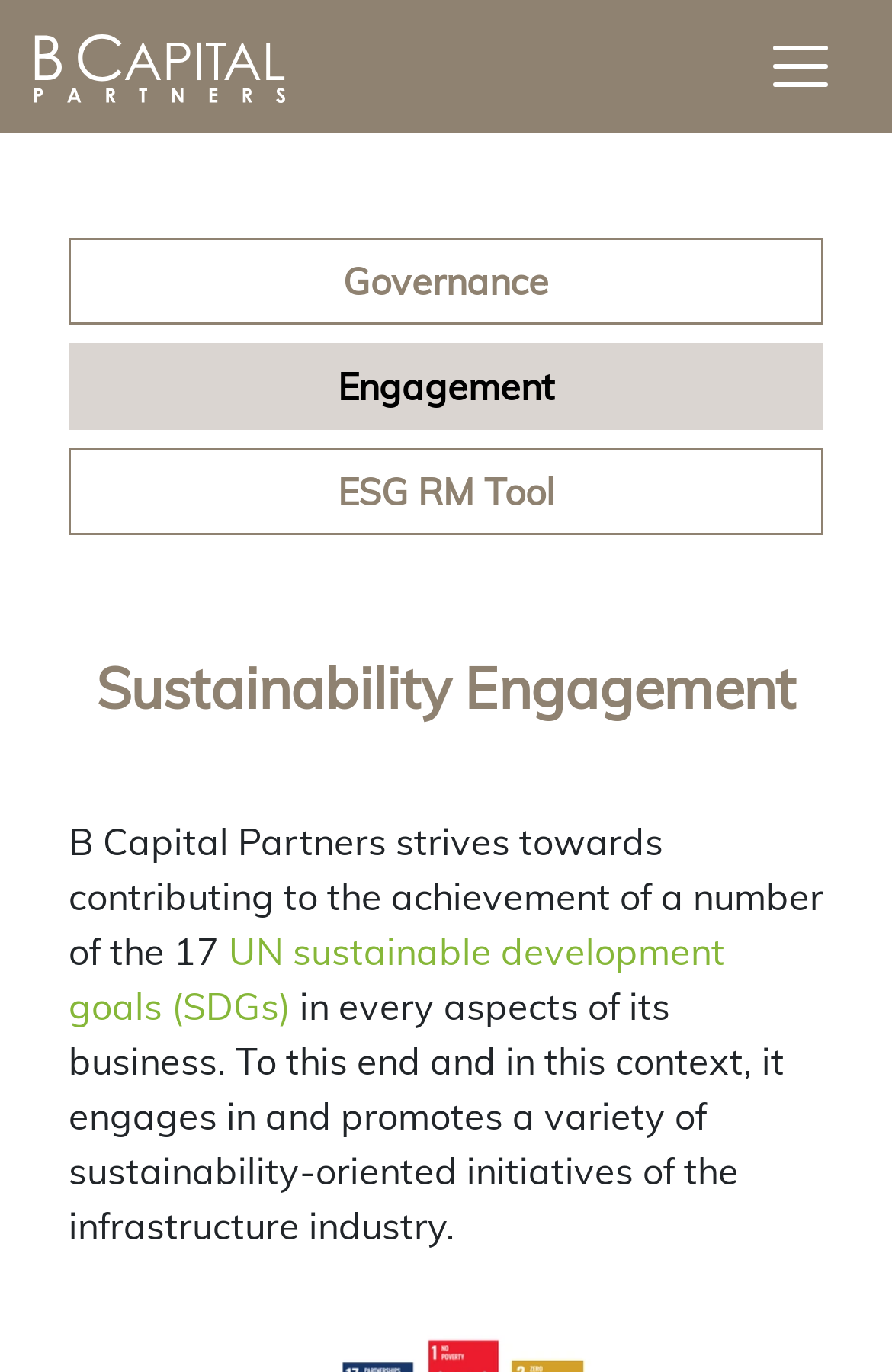Respond to the question below with a single word or phrase:
What is the company striving to contribute to?

UN sustainable development goals